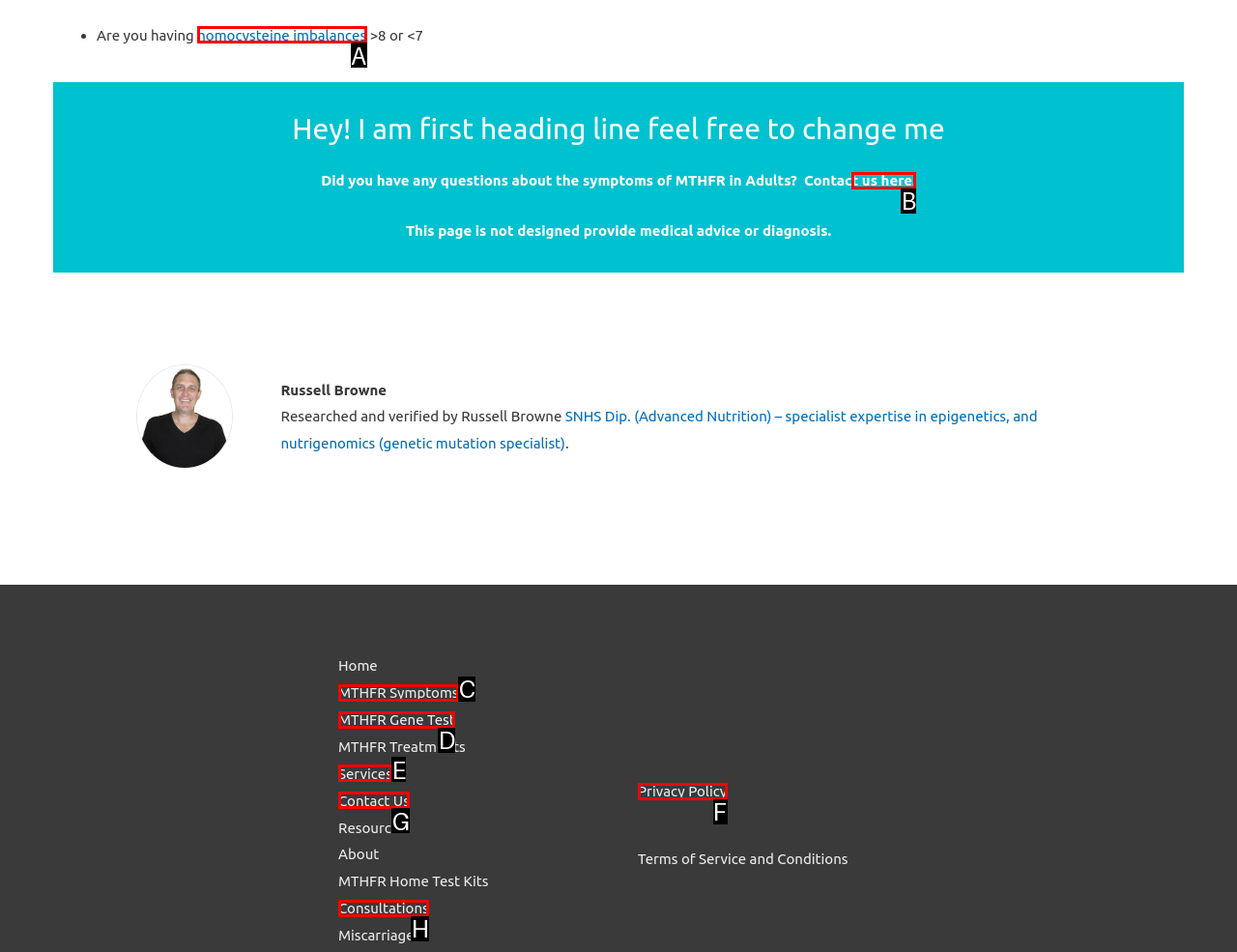Choose the letter of the UI element that aligns with the following description: Consultations
State your answer as the letter from the listed options.

H